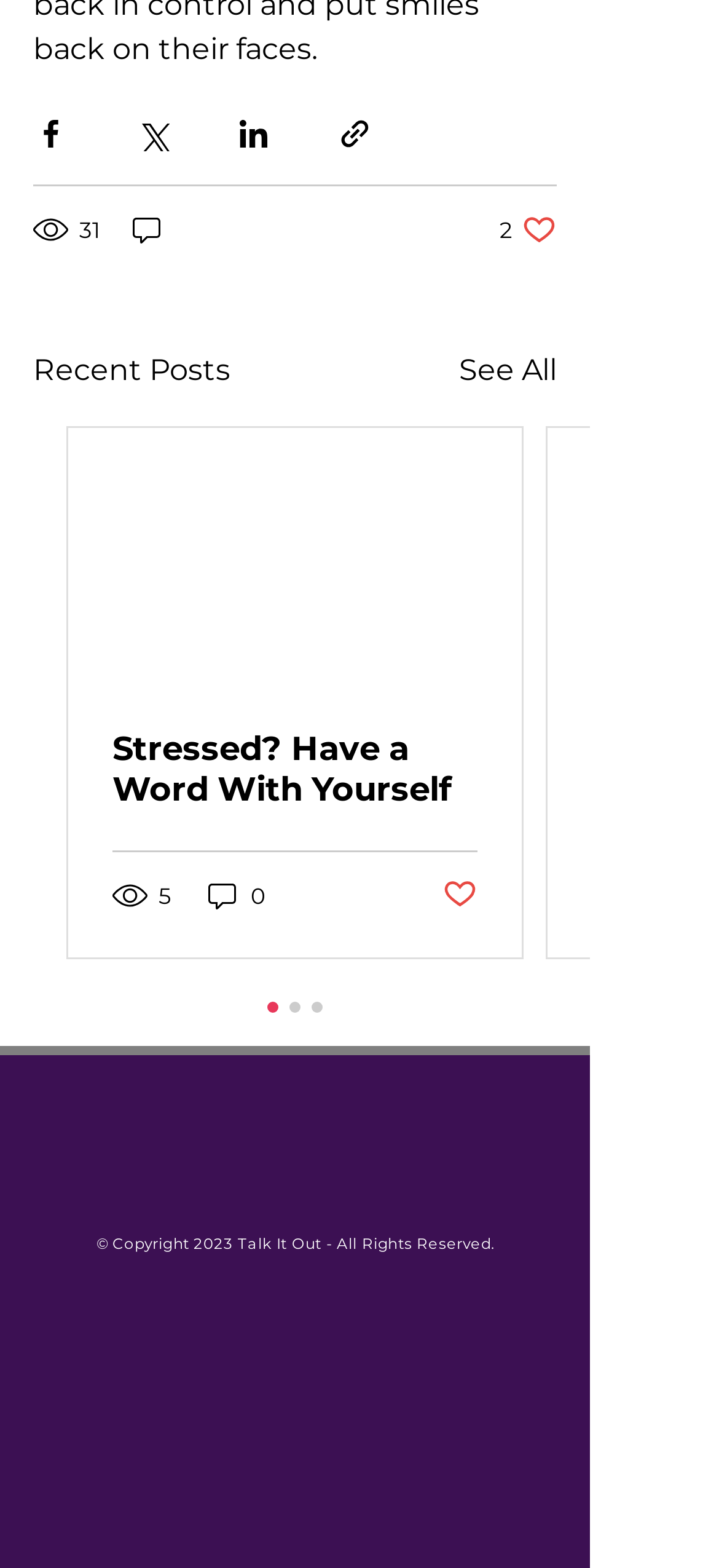Using the given element description, provide the bounding box coordinates (top-left x, top-left y, bottom-right x, bottom-right y) for the corresponding UI element in the screenshot: aria-label="Facebook"

[0.238, 0.735, 0.328, 0.776]